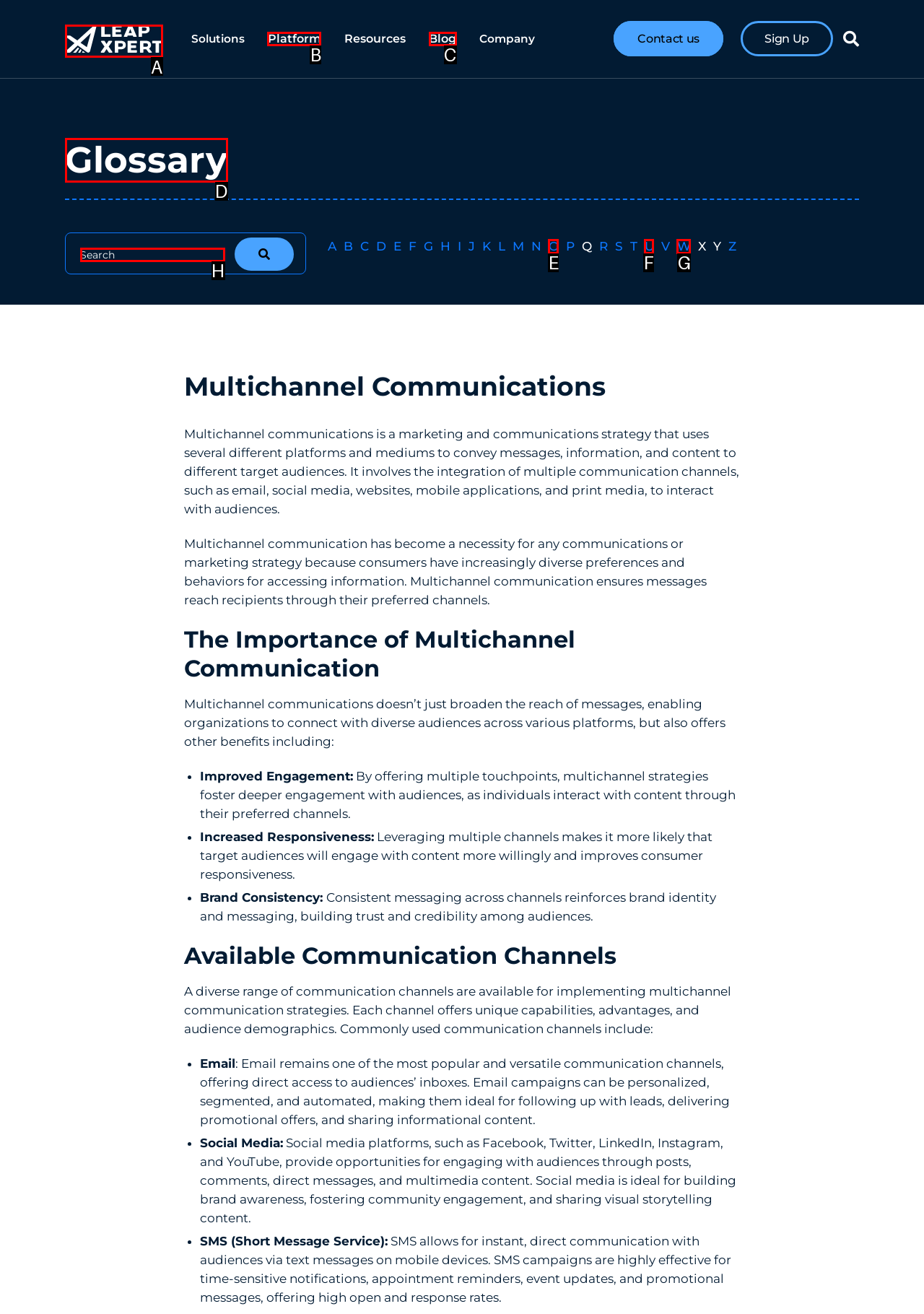Identify the correct UI element to click to follow this instruction: Search for something
Respond with the letter of the appropriate choice from the displayed options.

H